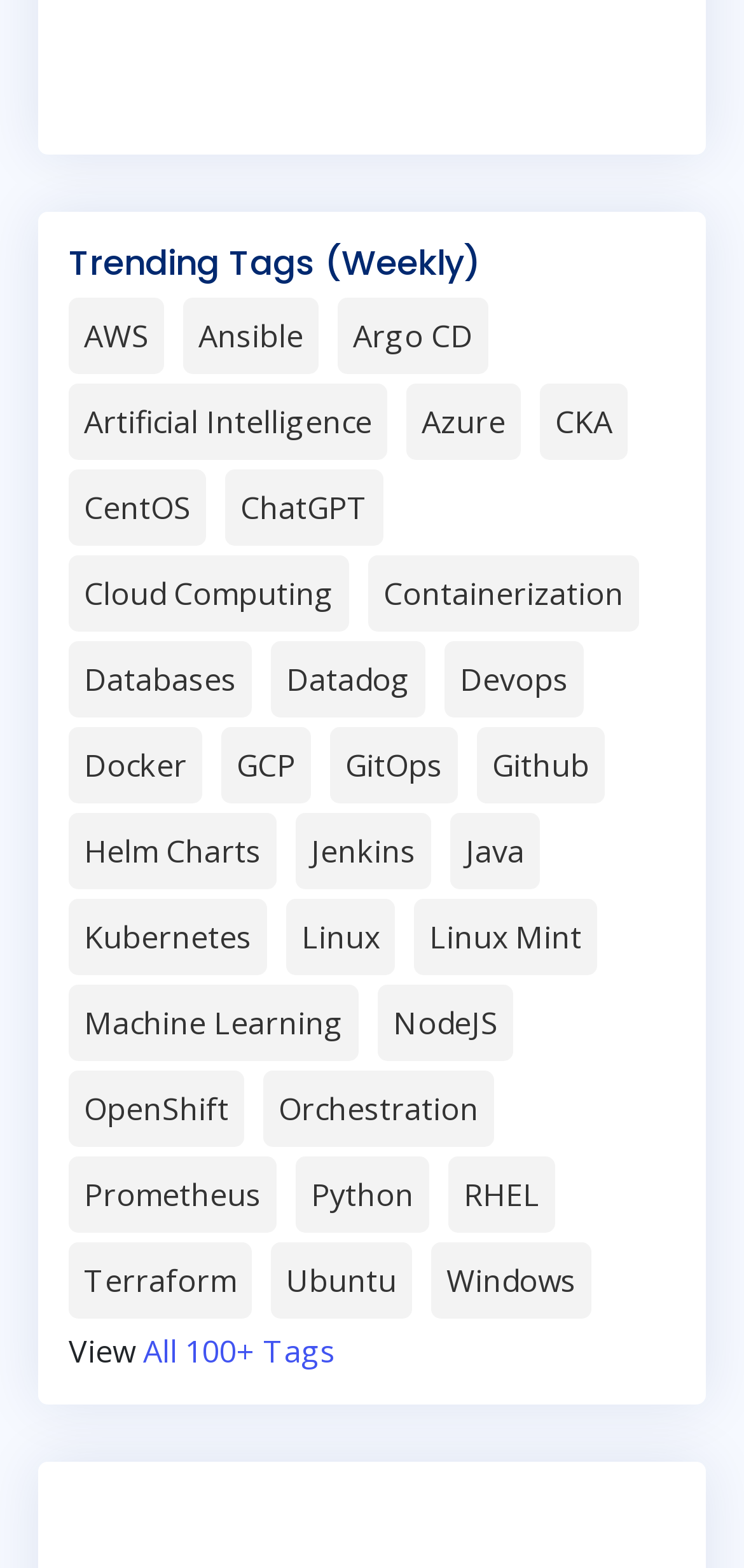Determine the bounding box coordinates for the area you should click to complete the following instruction: "Click on the AWS tag".

[0.092, 0.19, 0.221, 0.239]